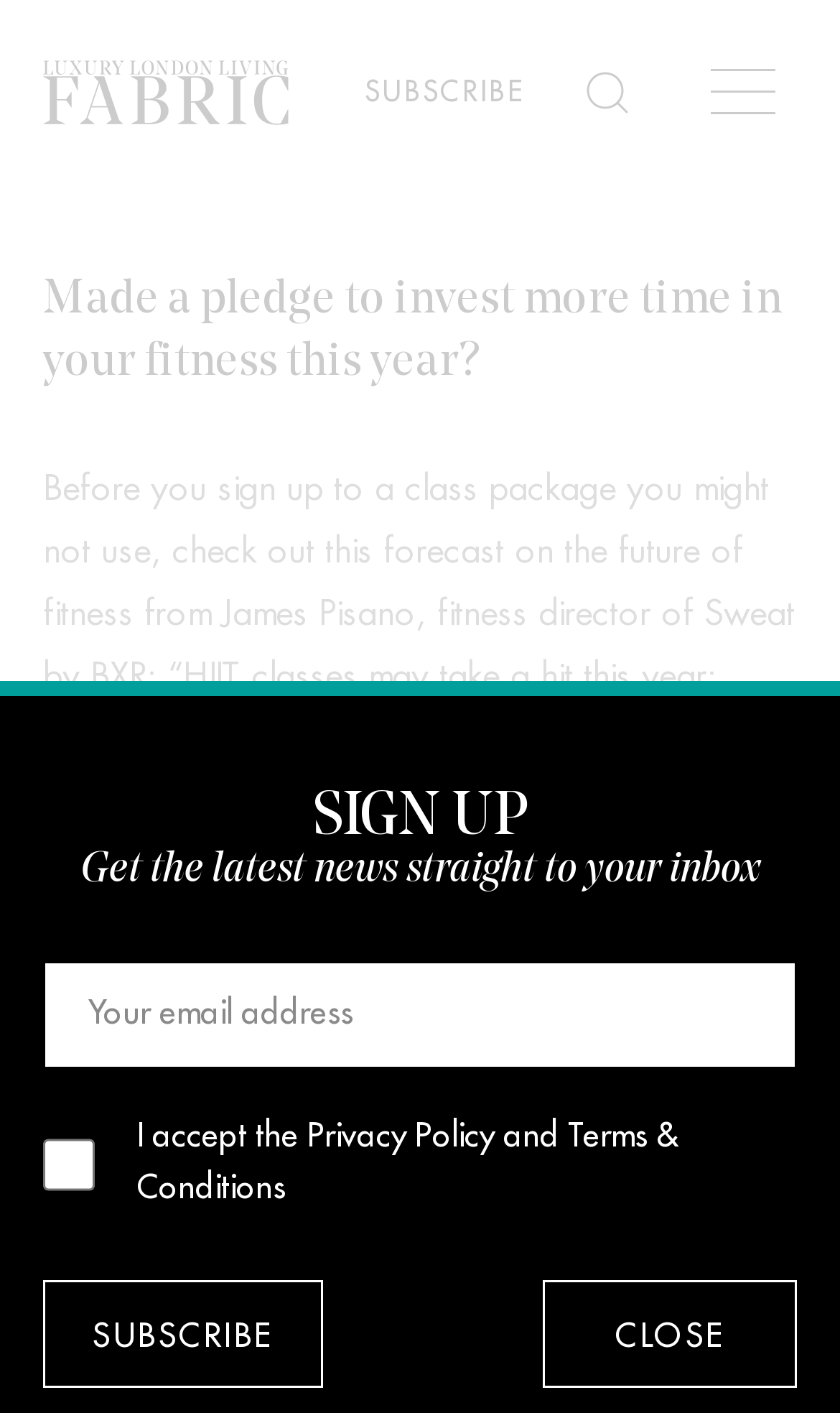Identify the bounding box coordinates of the clickable region required to complete the instruction: "Read about the future of fitness". The coordinates should be given as four float numbers within the range of 0 and 1, i.e., [left, top, right, bottom].

[0.051, 0.334, 0.946, 0.491]